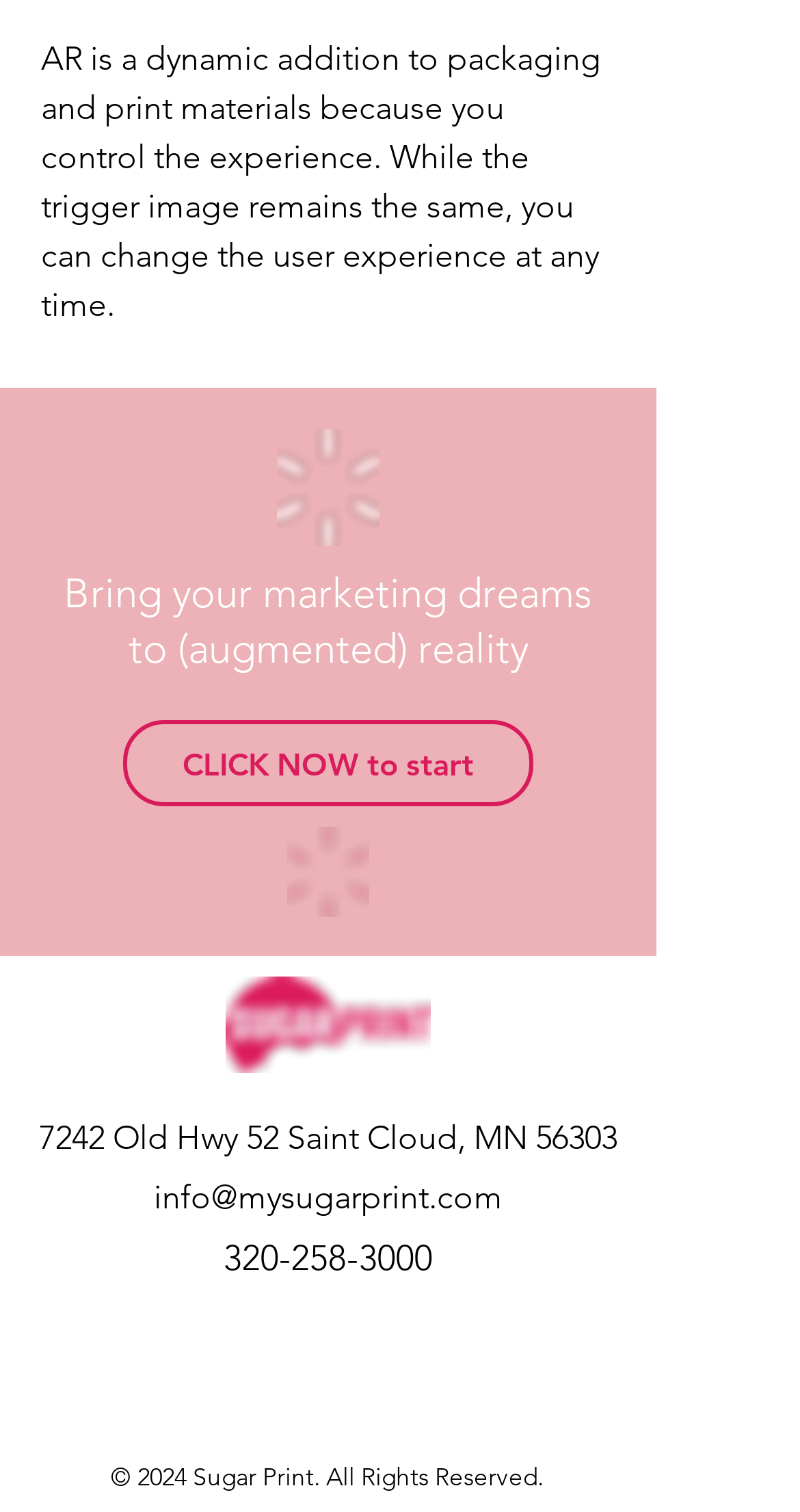What is the company's address?
Based on the image, answer the question with a single word or brief phrase.

7242 Old Hwy 52 Saint Cloud, MN 56303